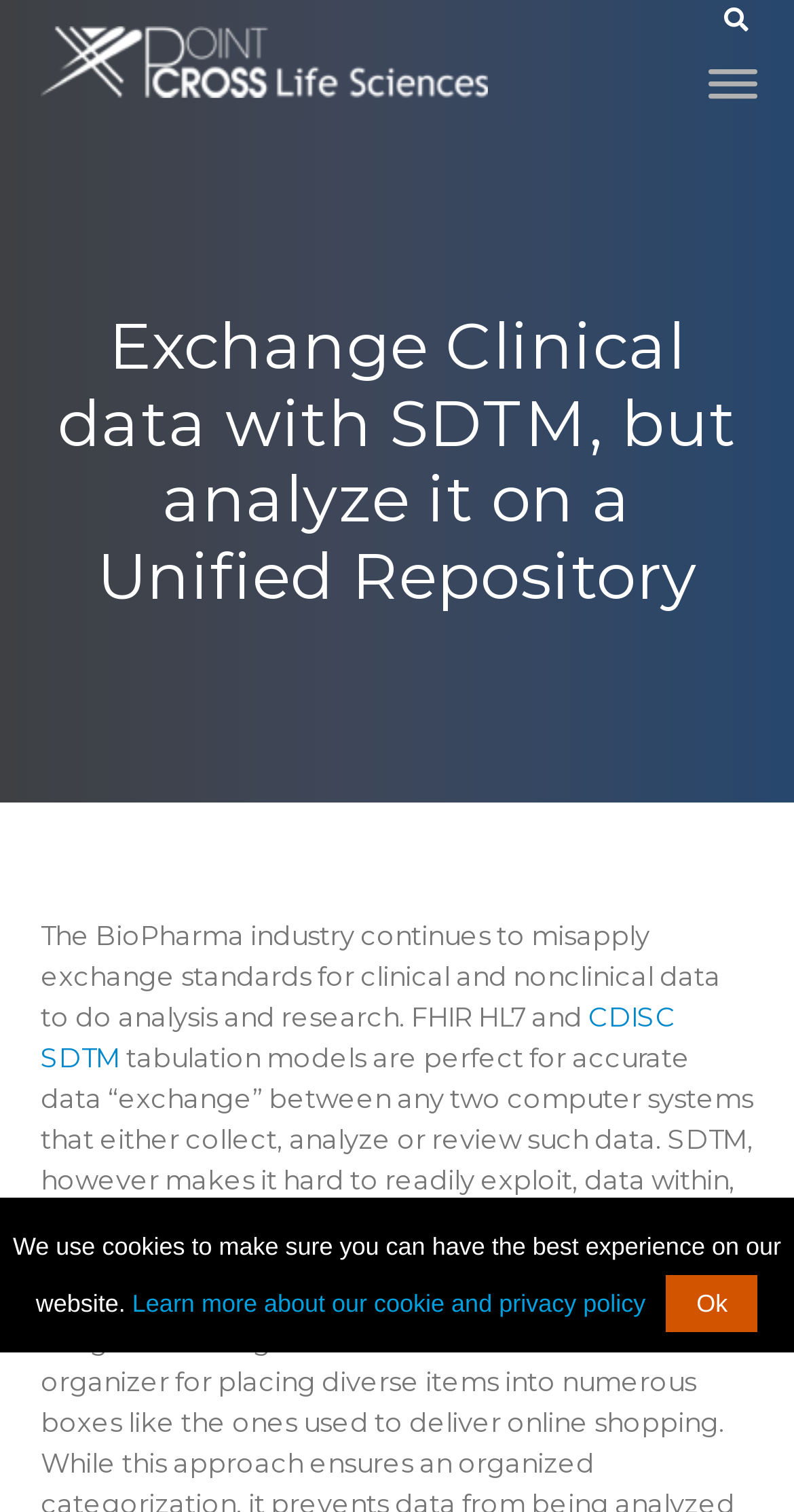What is the issue with SDTM models?
Provide a detailed answer to the question using information from the image.

The webpage states that SDTM models make it hard to readily exploit data within for scientific review, analysis, cross-study, meta-analysis or retrospective research.